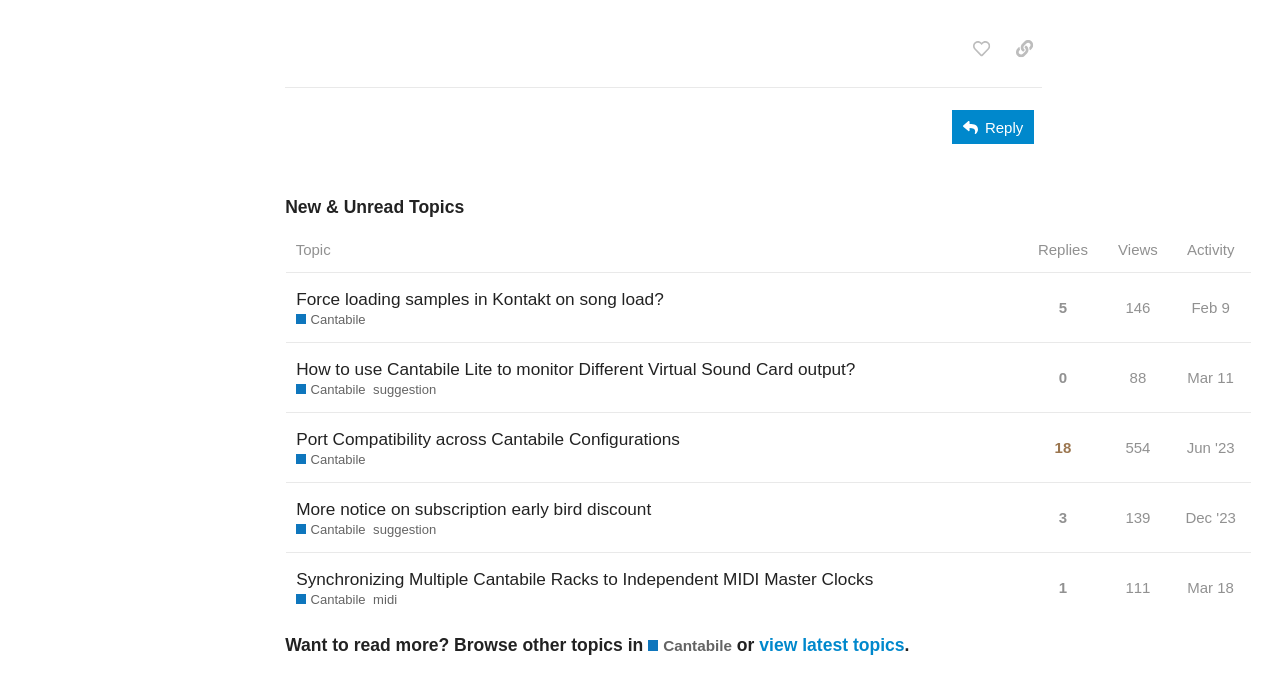What is the purpose of the 'Reply' button?
Based on the visual information, provide a detailed and comprehensive answer.

Based on the webpage, I can see that the 'Reply' button is located near the topic headings, suggesting that its purpose is to allow users to reply to a topic. This is a common feature in online forums and discussion boards.